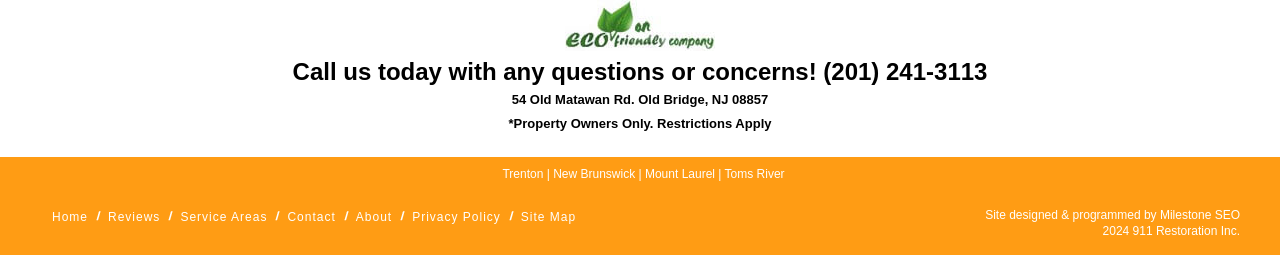What is the copyright year of the website?
Please provide a single word or phrase as your answer based on the screenshot.

2024